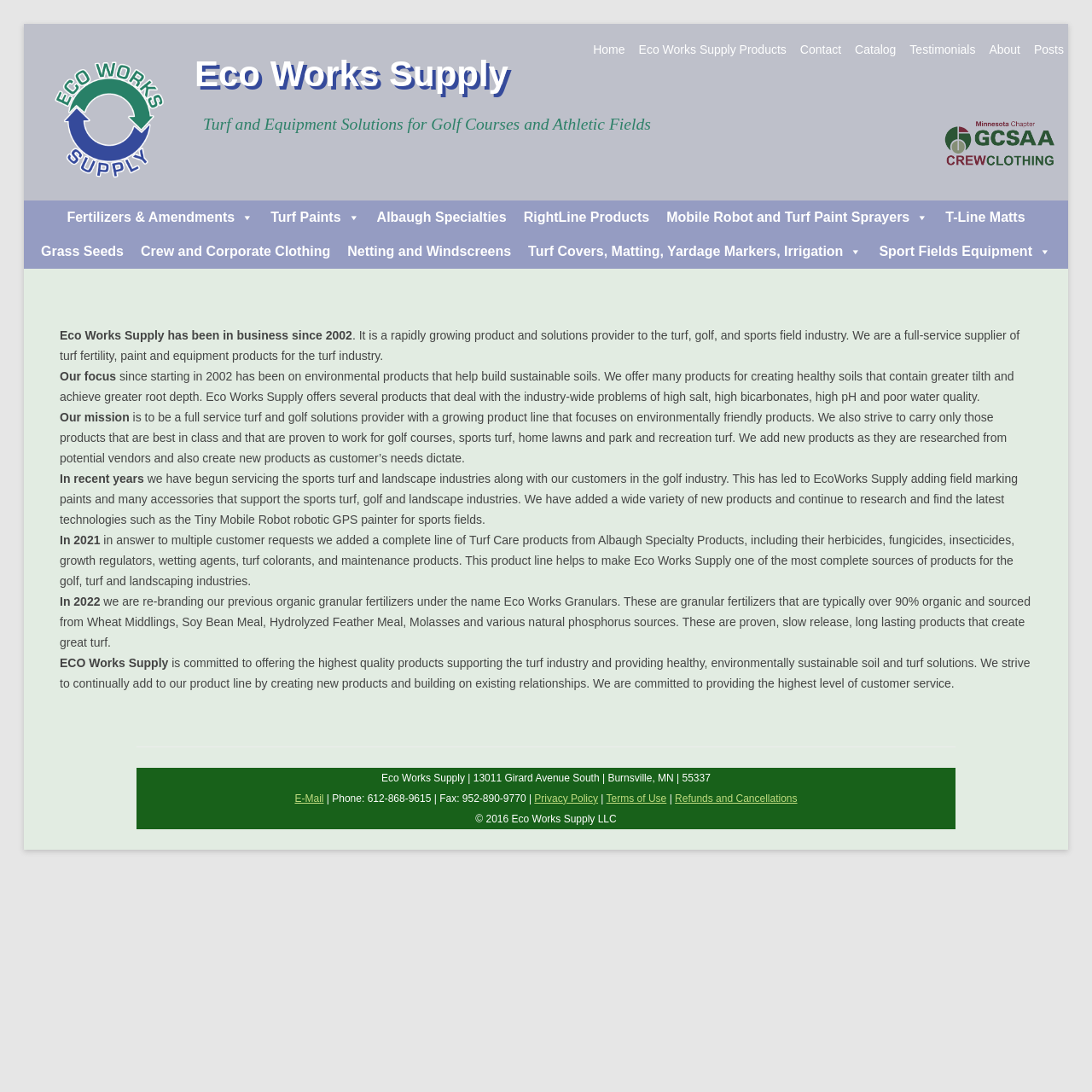What is the focus of Eco Works Supply since starting in 2002?
Look at the screenshot and provide an in-depth answer.

The article section mentions that the focus of Eco Works Supply since starting in 2002 has been on environmental products that help build sustainable soils, and they offer many products for creating healthy soils.